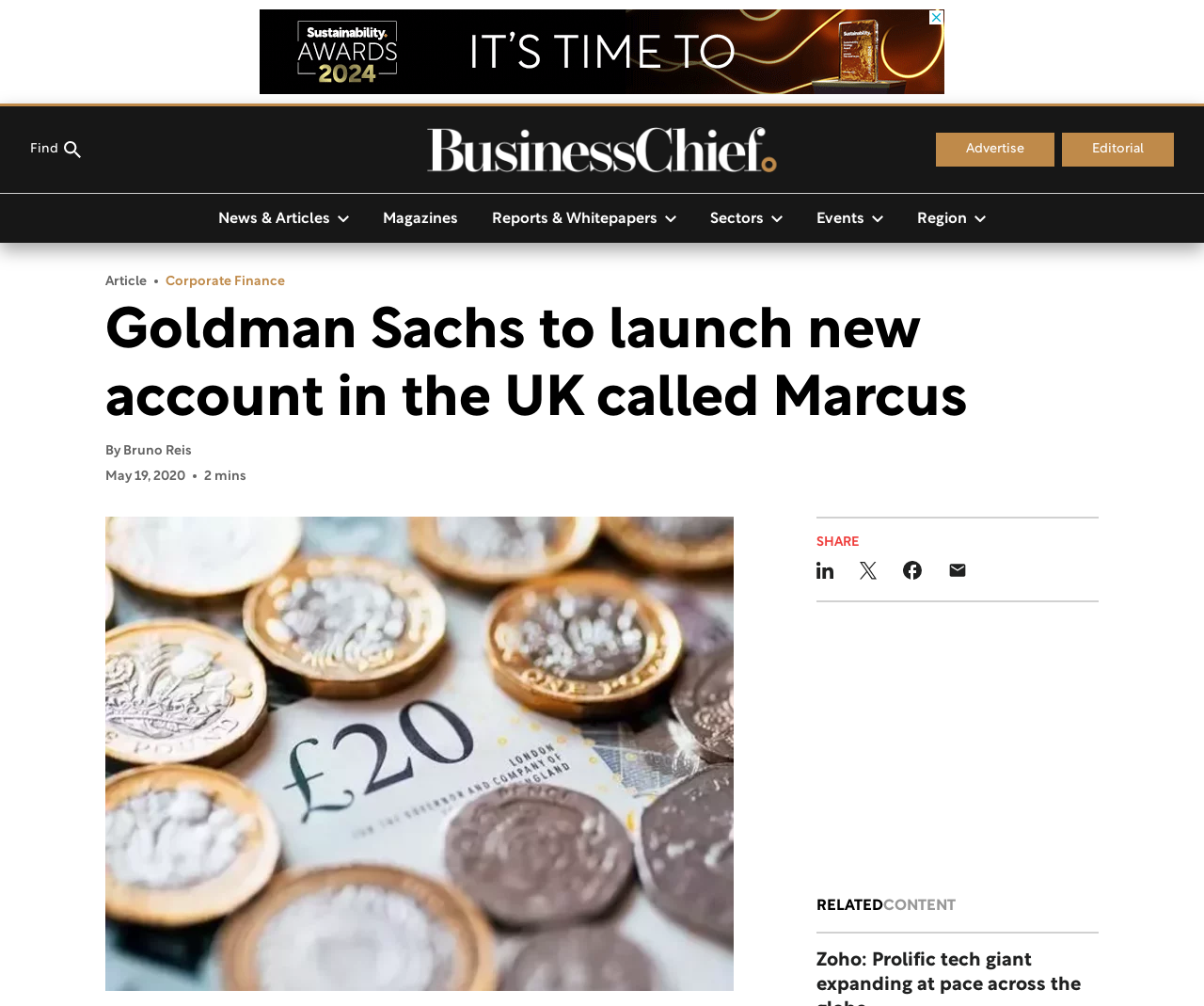Please determine the bounding box coordinates of the area that needs to be clicked to complete this task: 'Click the 'Find' button'. The coordinates must be four float numbers between 0 and 1, formatted as [left, top, right, bottom].

[0.025, 0.128, 0.067, 0.169]